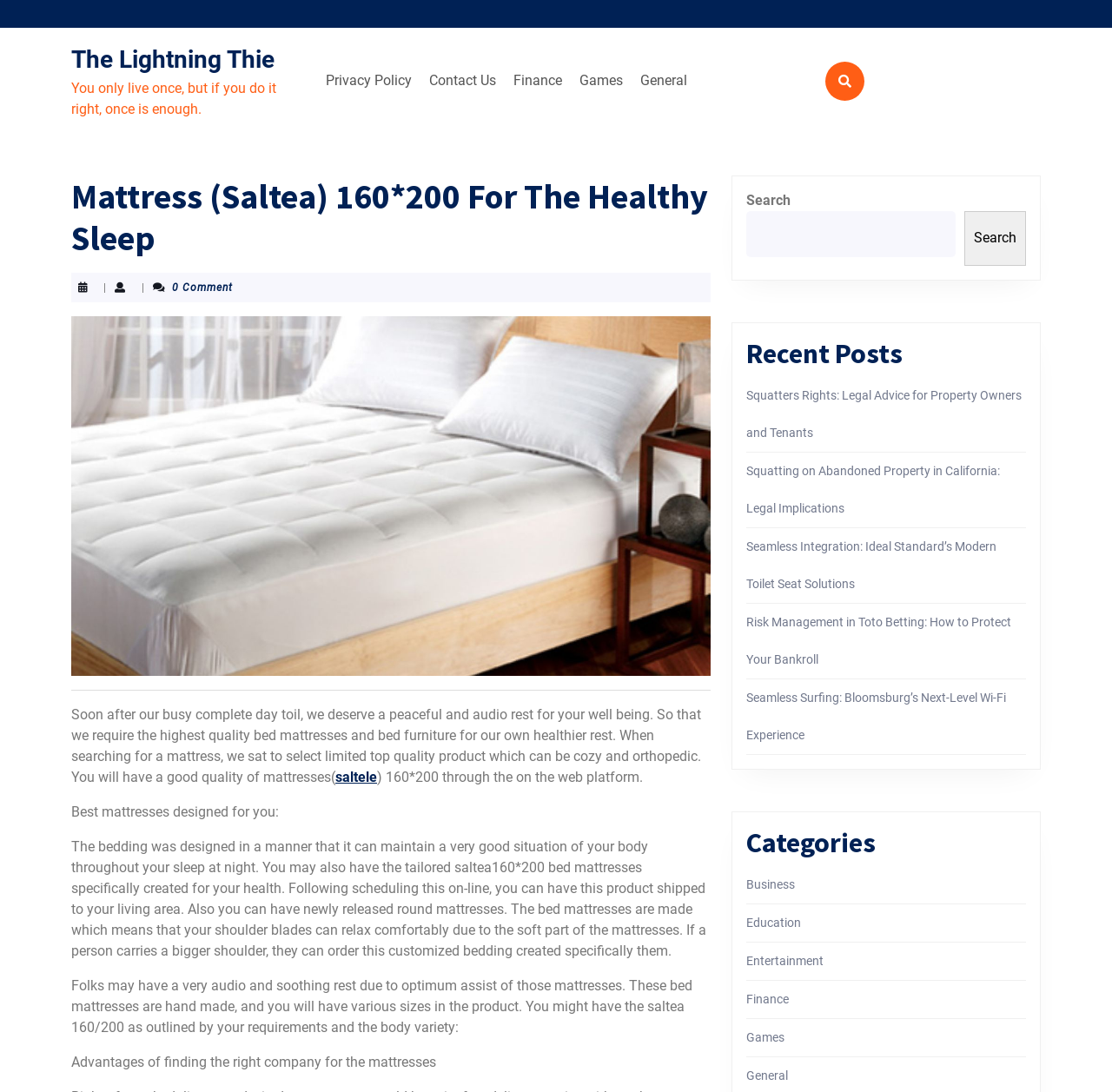What is the material of the mattress?
Use the screenshot to answer the question with a single word or phrase.

Soft part